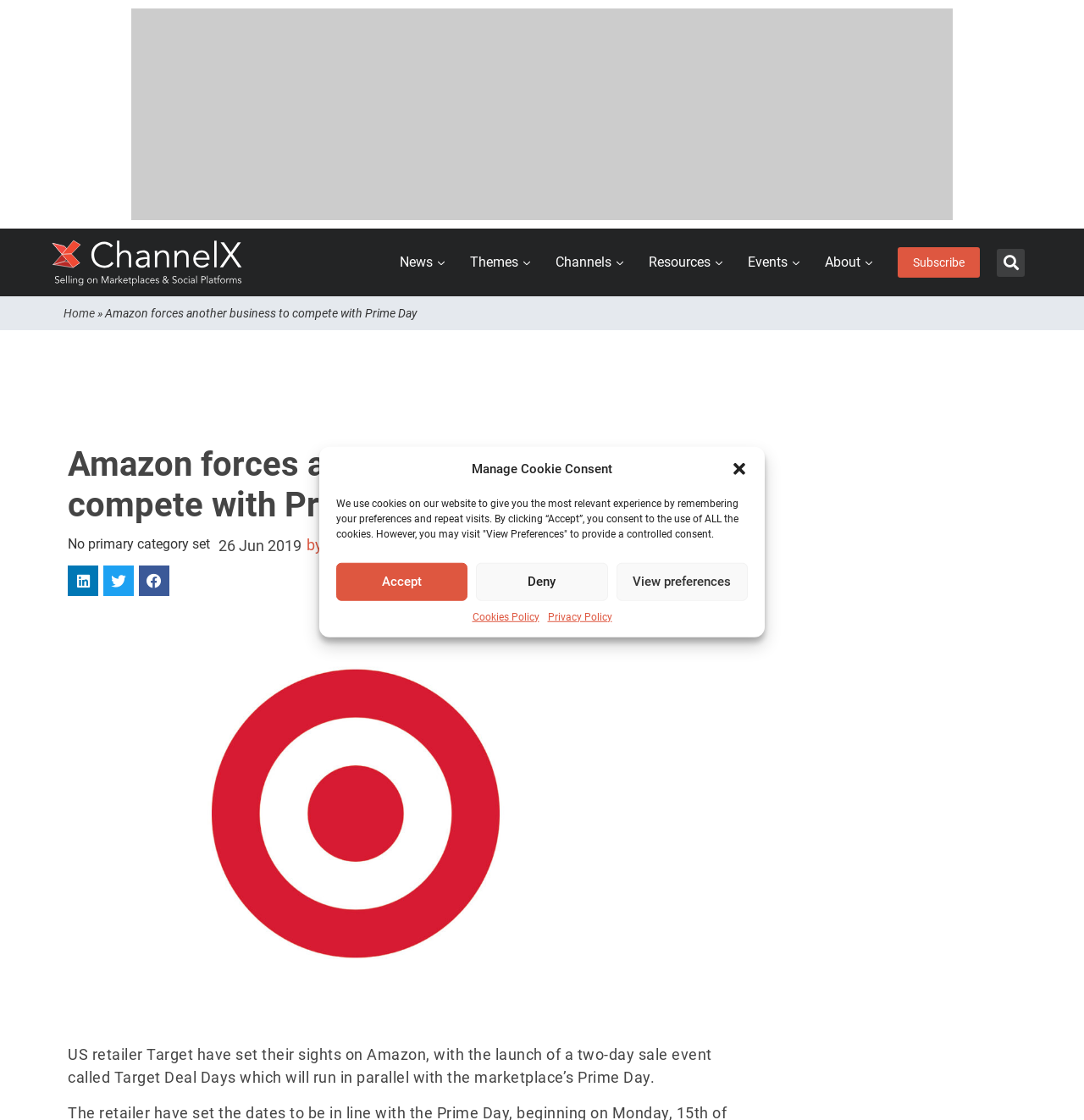Identify the bounding box of the HTML element described as: "News".

[0.361, 0.212, 0.418, 0.257]